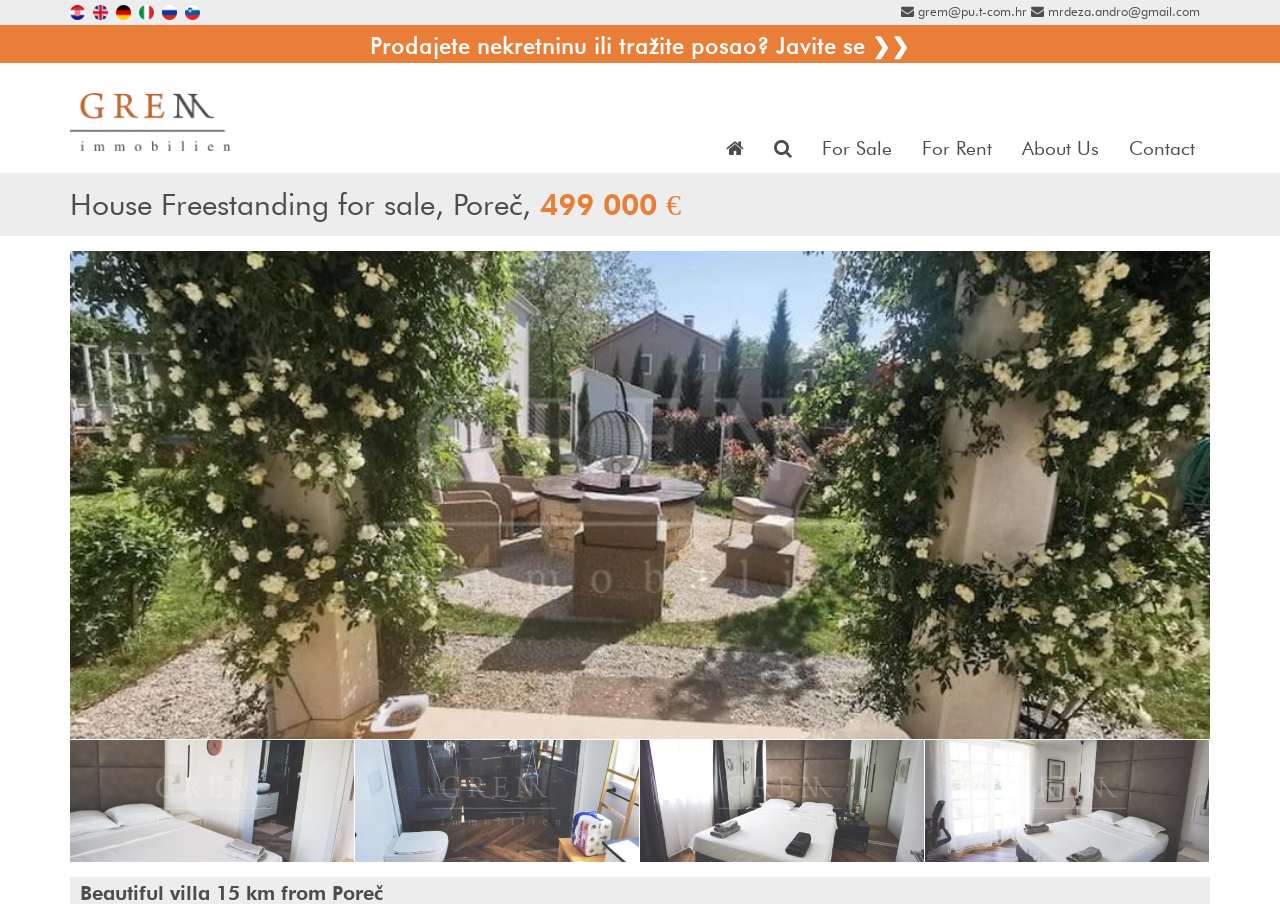Analyze and describe the webpage in a detailed narrative.

This webpage is about a beautiful villa located 15 km from Poreč, offering accommodation with a private pool, balcony, and a view of the landscaped garden. 

At the top left corner, there are six small flags representing different languages, including Croatian, English, German, Italian, Russian, and Slovenian. 

To the right of the language flags, there is a contact email address and a call-to-action link encouraging users to sell their property or find a job. 

Below the language flags, there is a logo of Grem Immobilien, a real estate company, accompanied by a navigation menu consisting of links to the home page, search page, and other sections like "For Sale", "For Rent", "About Us", and "Contact". 

The main content of the webpage is a header section with a heading that describes the villa, followed by a large image of the villa. Below the image, there is a dropdown menu with an option to select the villa, which is not currently selected.